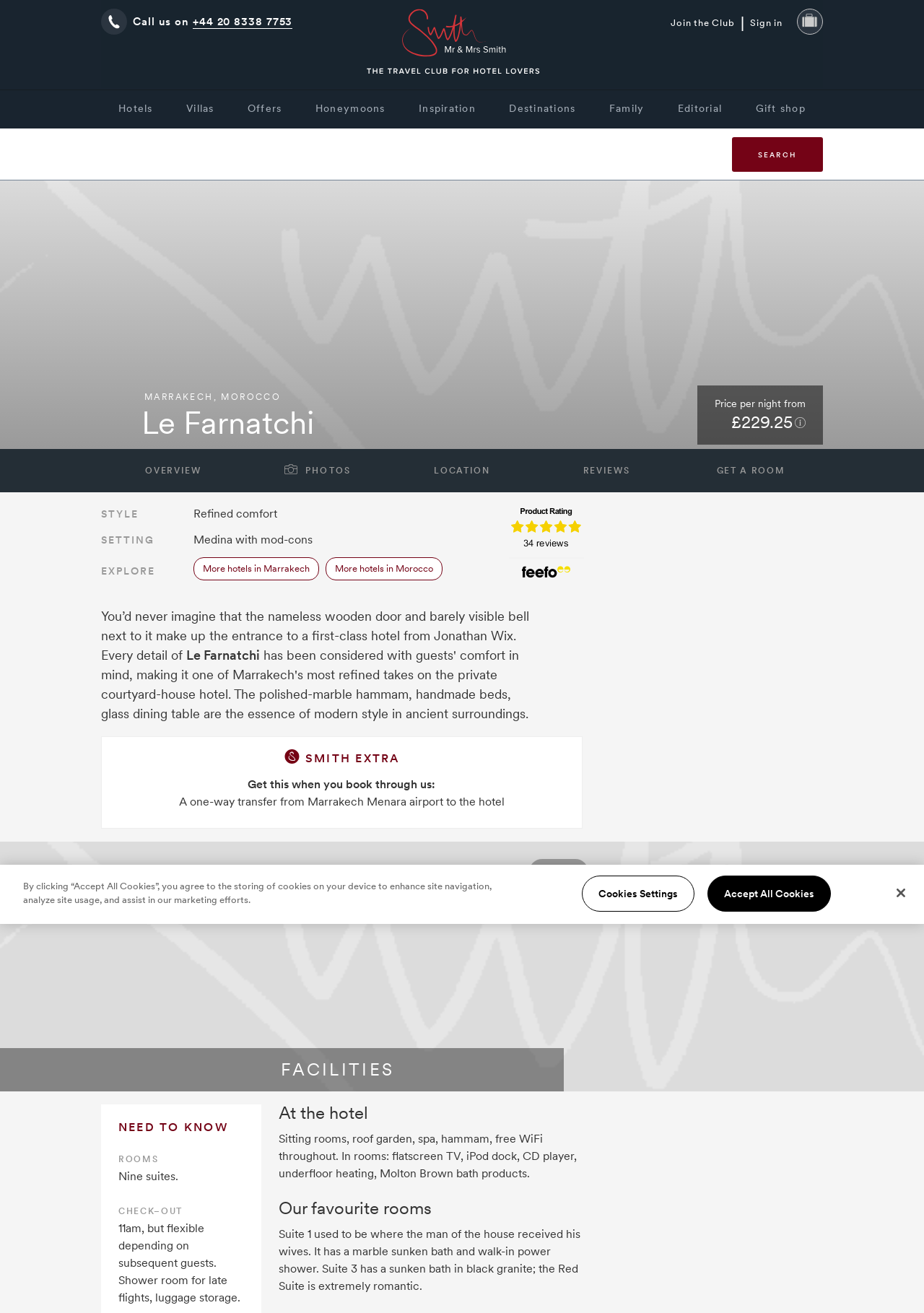How many suites are there in the hotel?
Based on the screenshot, respond with a single word or phrase.

Nine